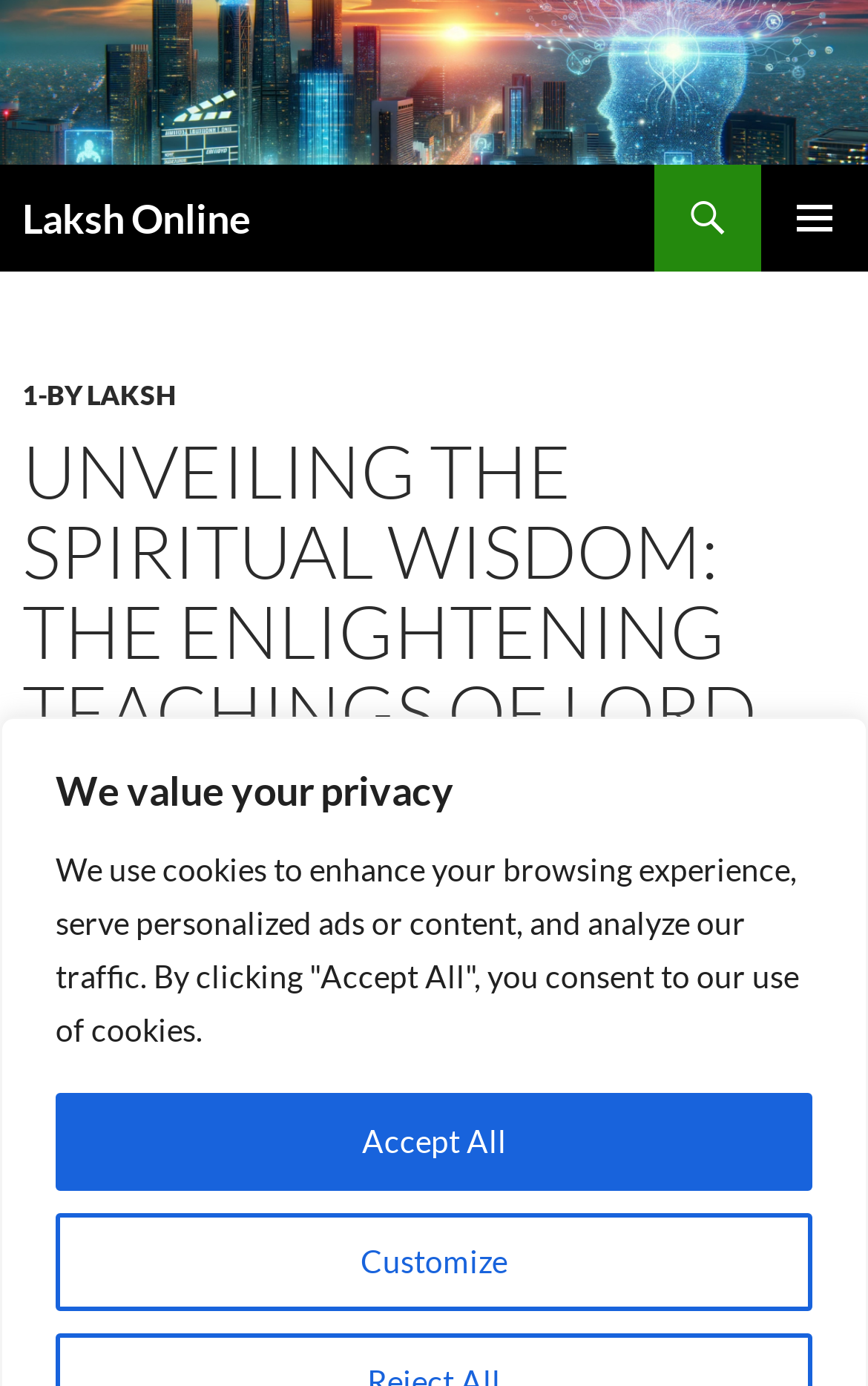Determine the bounding box of the UI element mentioned here: "alt="Laksh Online"". The coordinates must be in the format [left, top, right, bottom] with values ranging from 0 to 1.

[0.0, 0.04, 1.0, 0.071]